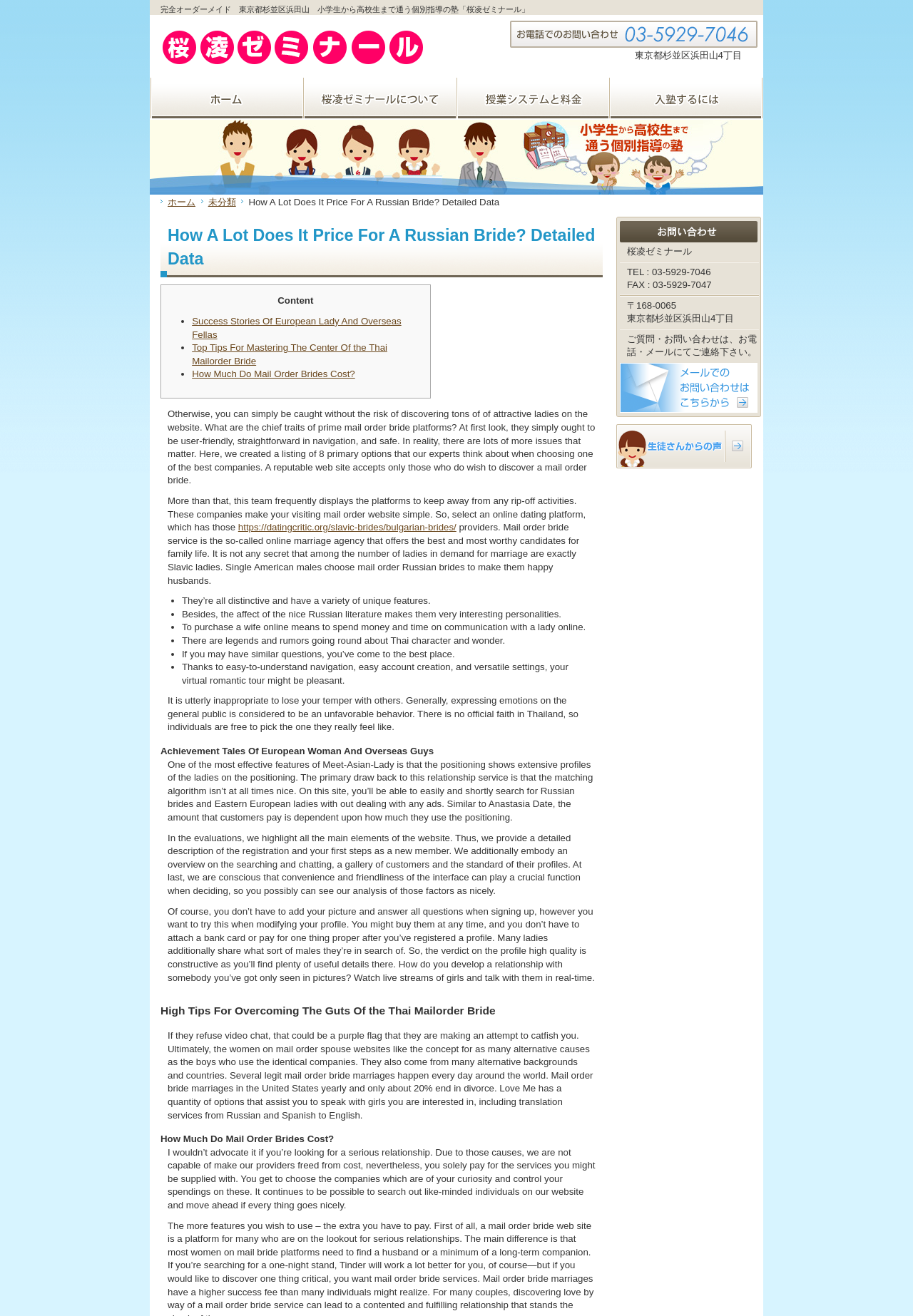What is the topic of the article on the webpage?
Refer to the image and give a detailed answer to the query.

The topic of the article on the webpage can be inferred from the headings and content of the webpage, which discusses mail order brides, their characteristics, and how to find them. The article appears to be a informative piece about mail order brides.